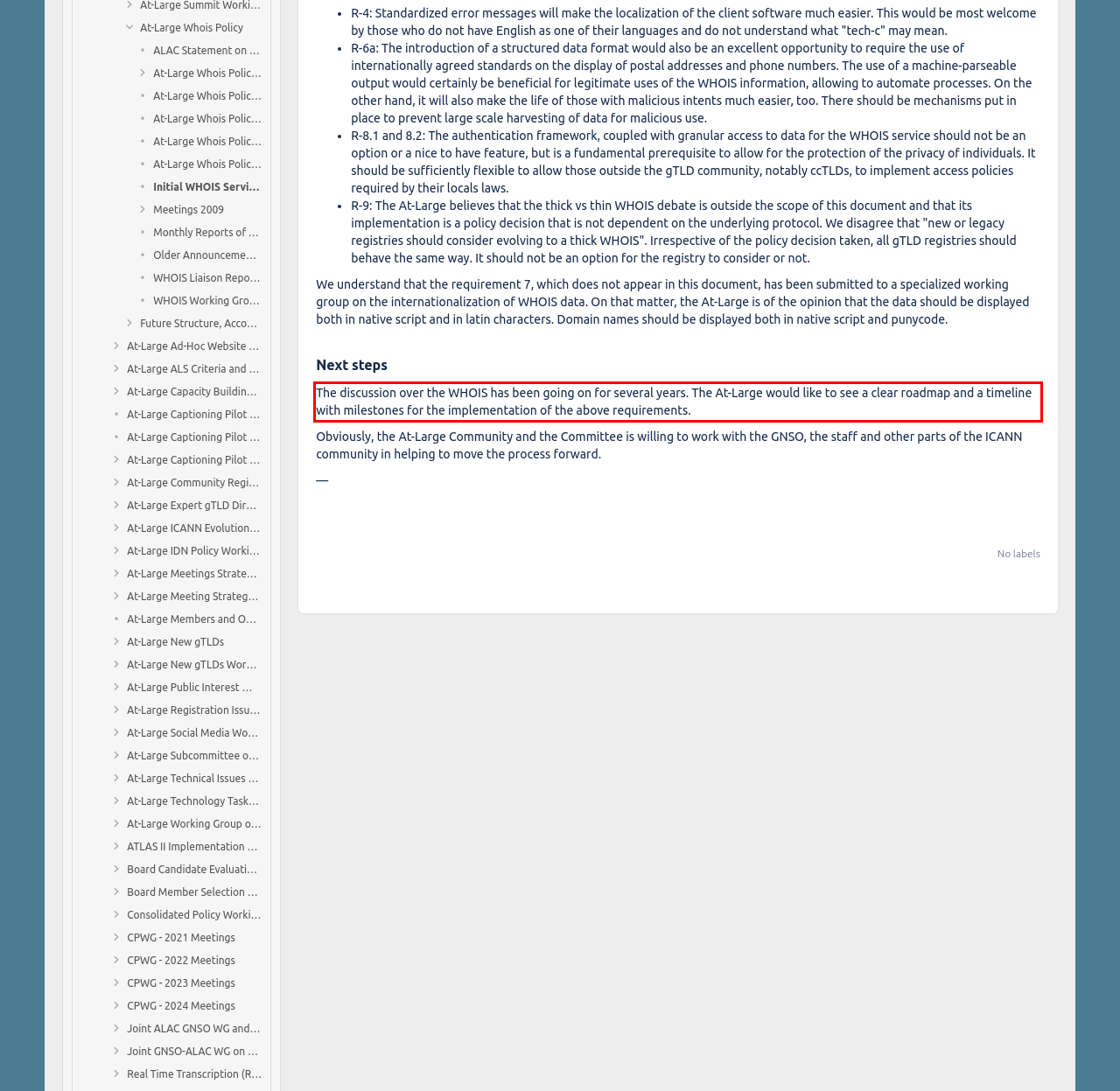Using the provided screenshot, read and generate the text content within the red-bordered area.

The discussion over the WHOIS has been going on for several years. The At-Large would like to see a clear roadmap and a timeline with milestones for the implementation of the above requirements.